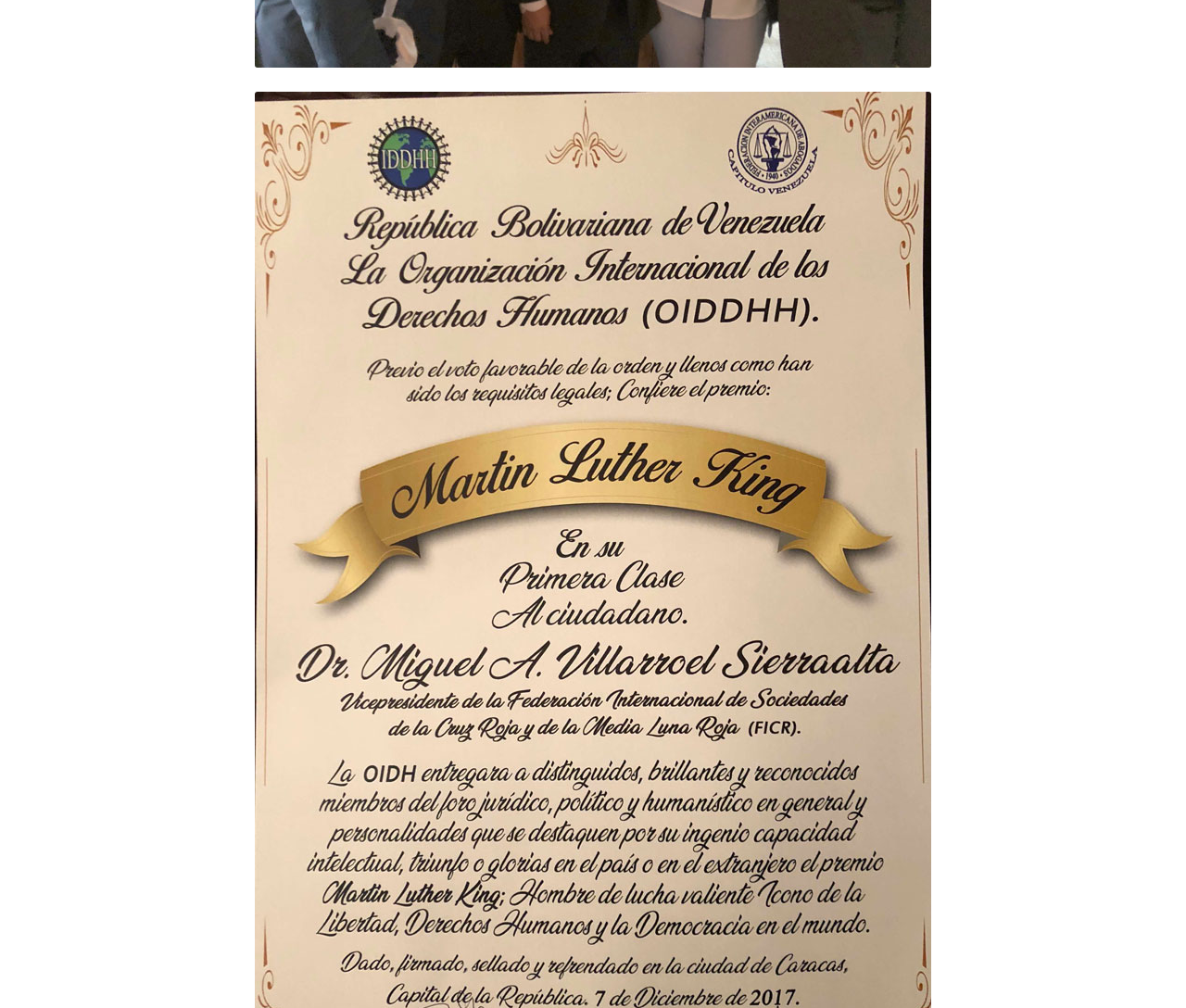Based on the element description: "mumaweb.com", identify the bounding box coordinates for this UI element. The coordinates must be four float numbers between 0 and 1, listed as [left, top, right, bottom].

[0.21, 0.966, 0.278, 0.977]